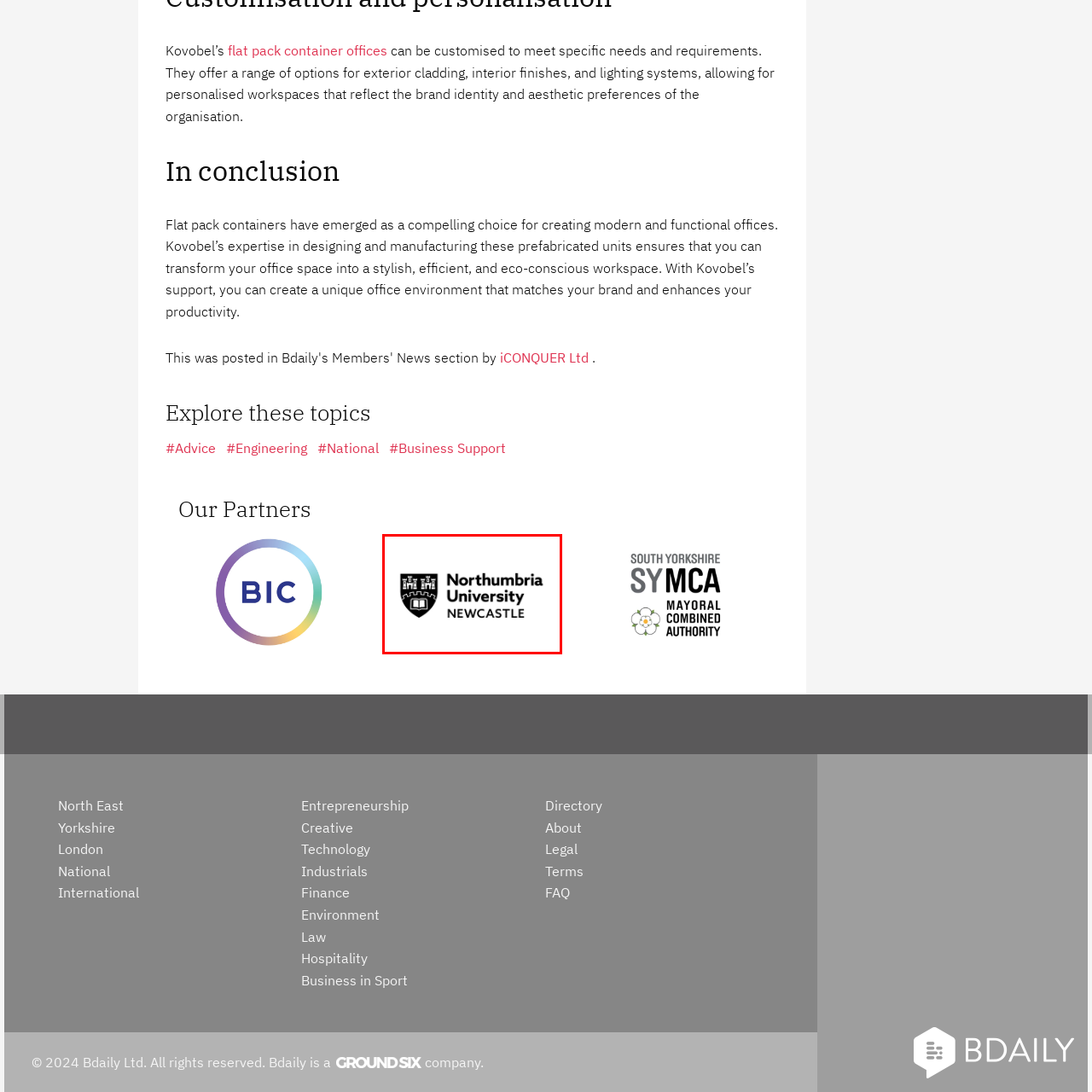Detail the features and components of the image inside the red outline.

The image features the logo of Northumbria University Newcastle, showcasing a distinctive design that symbolizes the institution's commitment to education and innovation. The logo is prominently displayed, combining the university’s name with an emblematic graphic that reflects its historical and academic roots. This visual representation is part of the university's branding, which aims to convey a sense of pride and identity within the Newcastle community and beyond. As a notable educational institution, Northumbria University is known for its modern approach to learning and engagement within various fields of study.